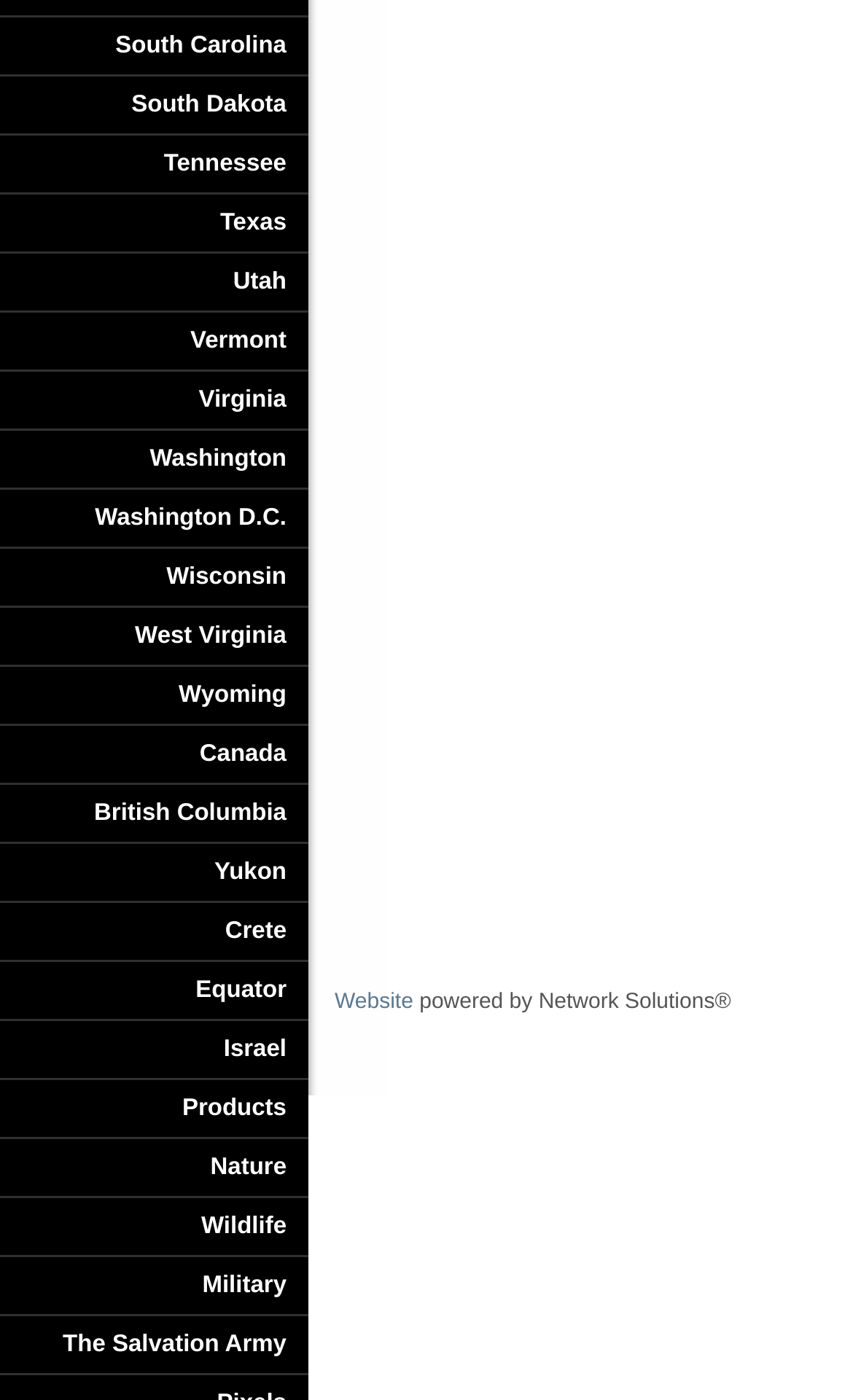Consider the image and give a detailed and elaborate answer to the question: 
How many US states are listed?

I counted the number of links with headings that correspond to US state names, starting from 'South Carolina' to 'Wyoming', and found 50 in total.